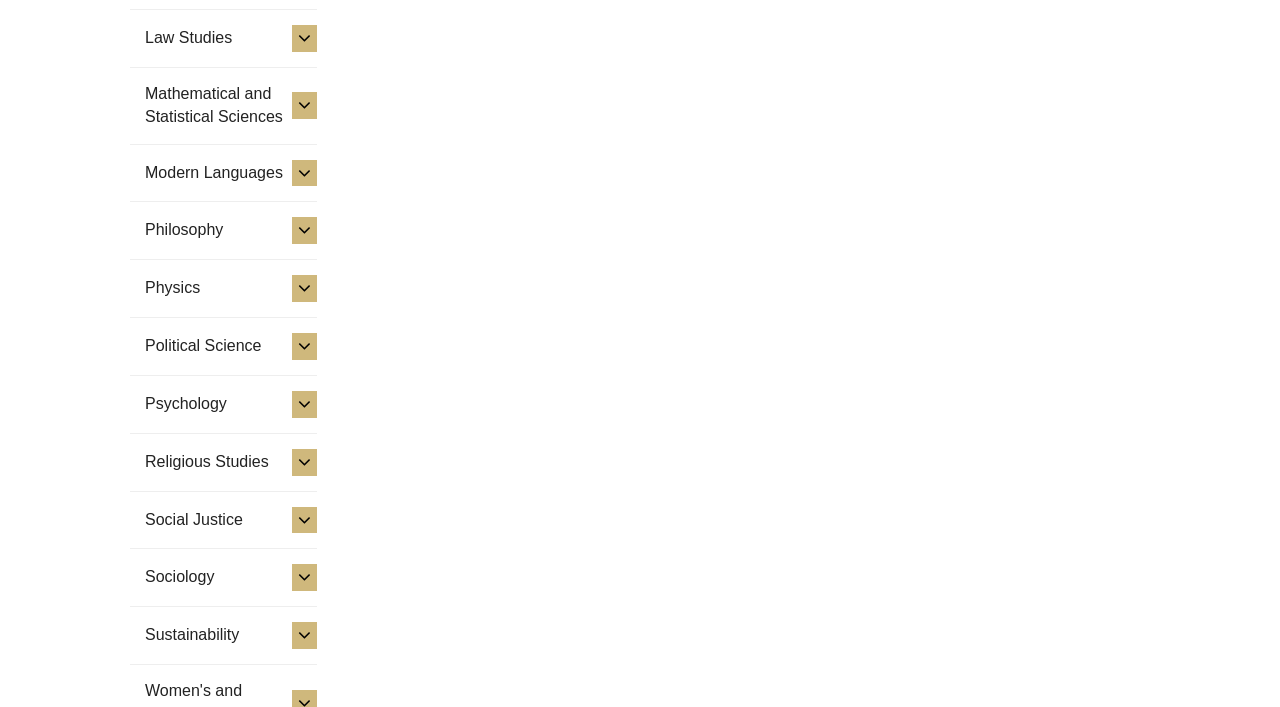Locate the bounding box coordinates of the clickable element to fulfill the following instruction: "Toggle Law Studies". Provide the coordinates as four float numbers between 0 and 1 in the format [left, top, right, bottom].

[0.228, 0.035, 0.248, 0.073]